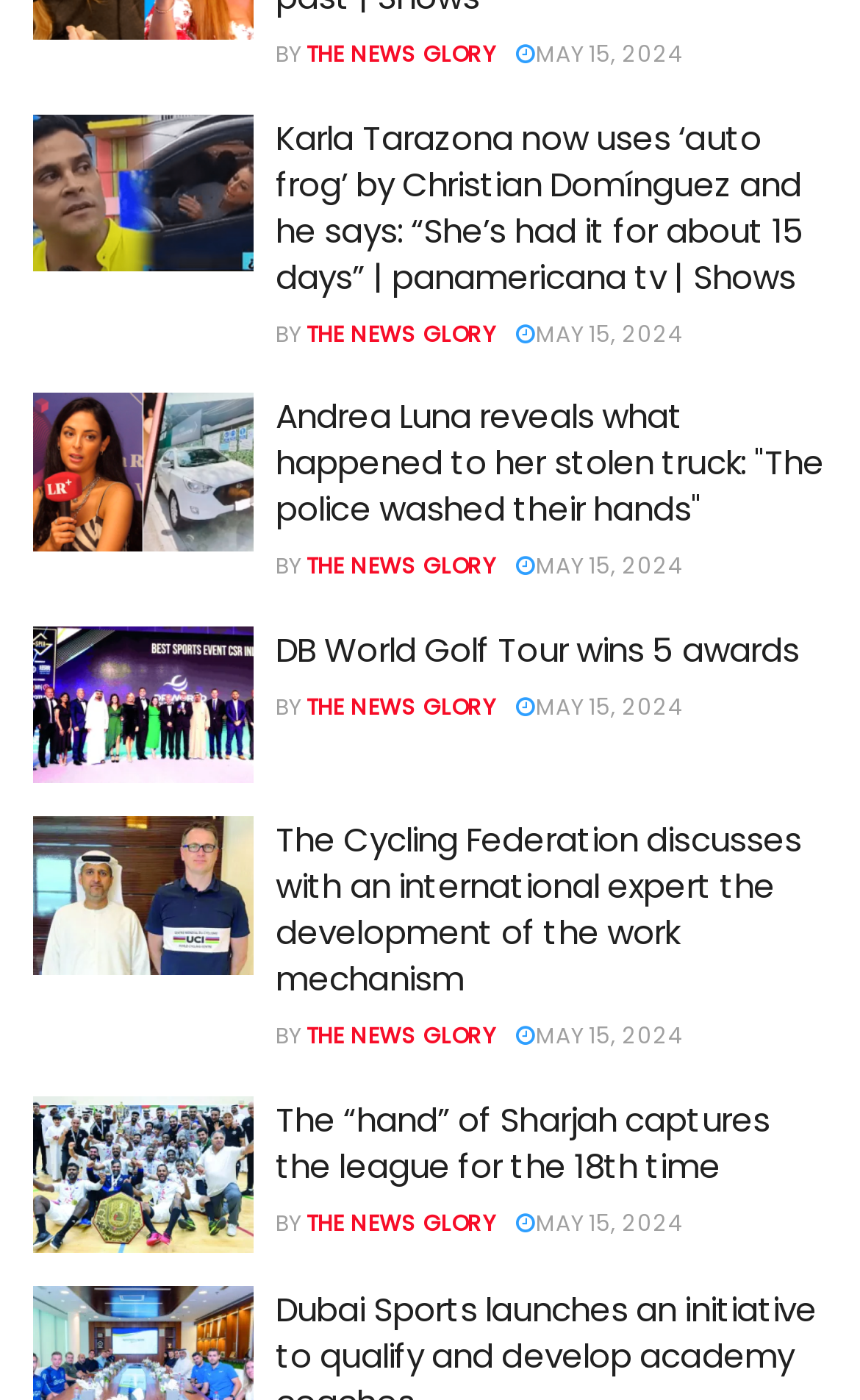Please mark the bounding box coordinates of the area that should be clicked to carry out the instruction: "Read The Cycling Federation's article".

[0.321, 0.583, 0.932, 0.716]